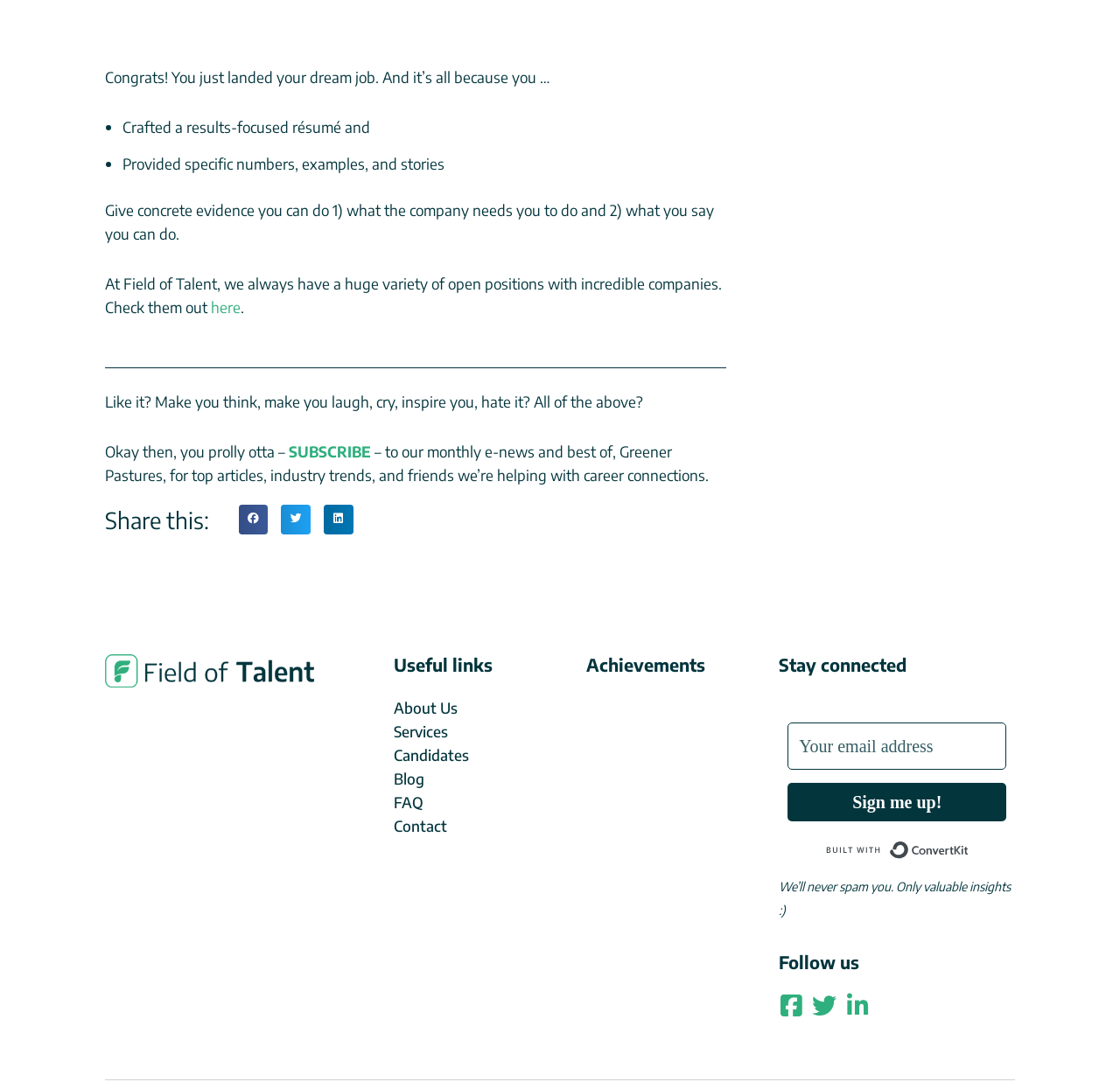Identify the bounding box coordinates of the area that should be clicked in order to complete the given instruction: "Click the 'Sign me up!' button". The bounding box coordinates should be four float numbers between 0 and 1, i.e., [left, top, right, bottom].

[0.703, 0.718, 0.899, 0.754]